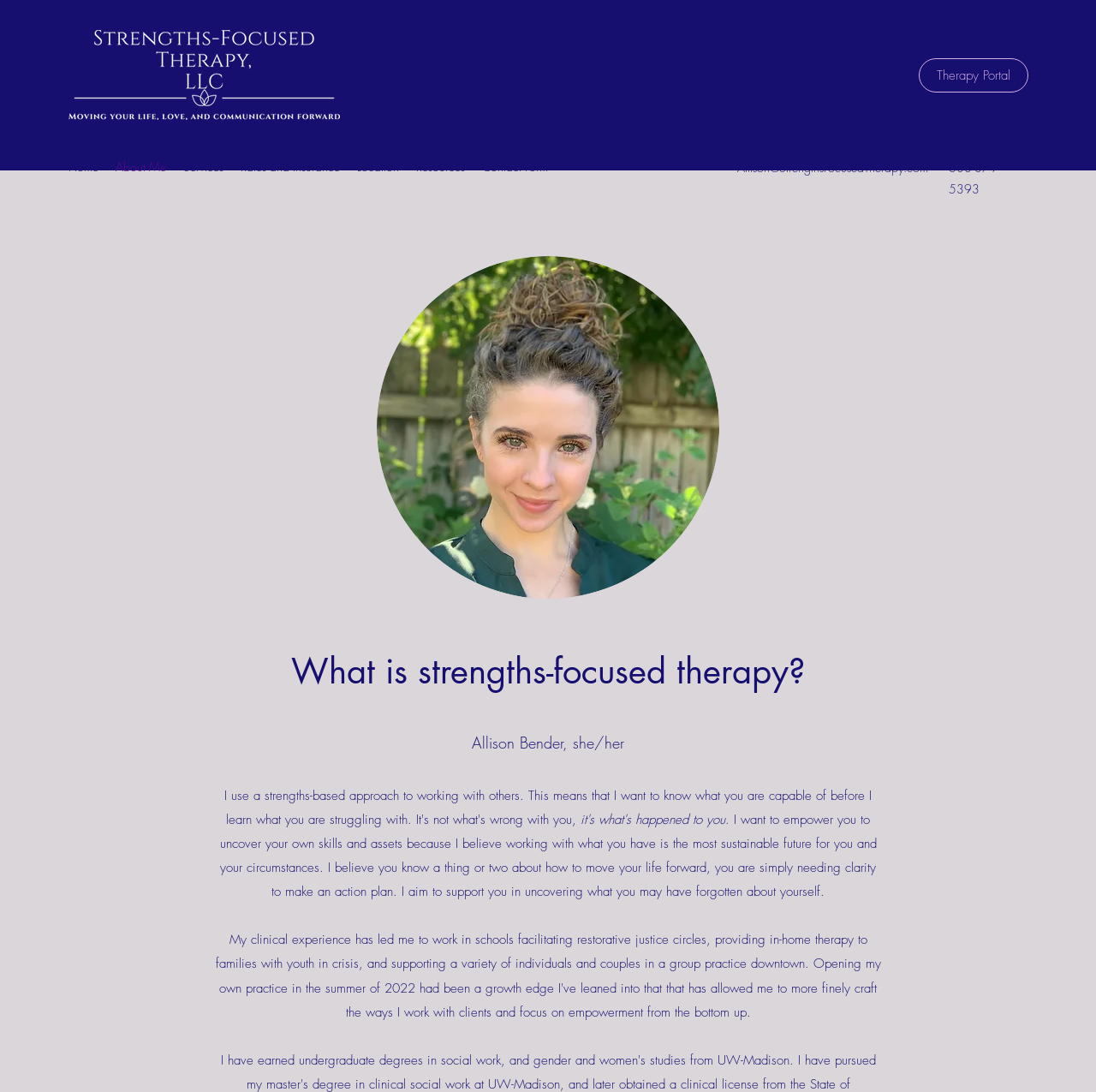Elaborate on the webpage's design and content in a detailed caption.

This webpage is about Allison Bender, a therapist, and her practice, Strengths-Focused Therapy, LLC. At the top left corner, there is a logo, a white image on a transparent background. On the top right corner, there is a link to the Therapy Portal. Below the logo, there is a navigation menu with links to different sections of the website, including Home, About Me, Services, Rates and Insurance, Location, Resources, and Contact Form.

On the right side of the page, there is a section with the therapist's contact information, including her email address and phone number. Below this section, there is a large image of the therapist, Allison Bender.

The main content of the page is divided into two sections. The first section has a heading that asks "What is strengths-focused therapy?" The second section is about the therapist's approach and philosophy. It starts with a brief introduction to Allison Bender, followed by a paragraph of text that explains her approach to therapy. She believes in empowering her clients to uncover their own skills and assets, and she aims to support them in creating an action plan to move their lives forward.

Overall, the webpage provides an introduction to Allison Bender and her practice, as well as her approach to therapy. It also provides links to other sections of the website where visitors can learn more about her services and practice.